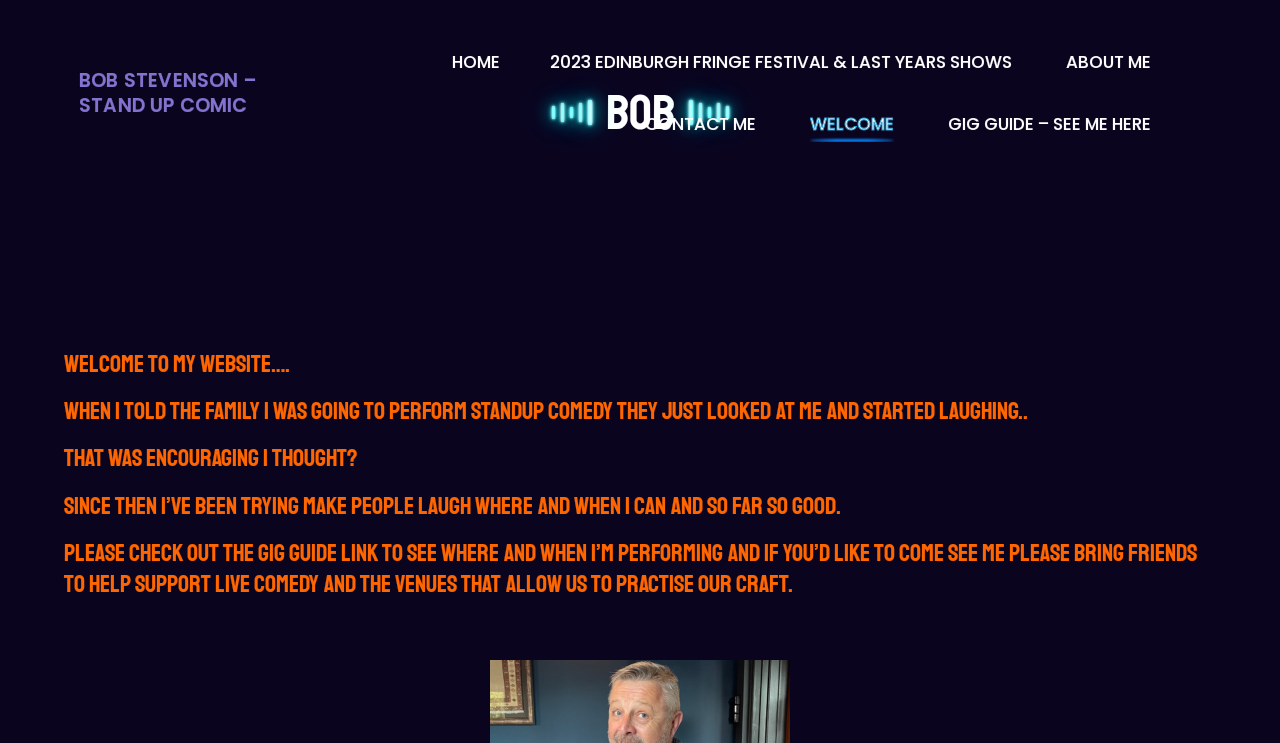What is the name of the stand-up comic?
Please provide a comprehensive and detailed answer to the question.

The name of the stand-up comic can be found in the heading 'BOB STEVENSON – STAND UP COMIC' at the top of the webpage, which is also a link.